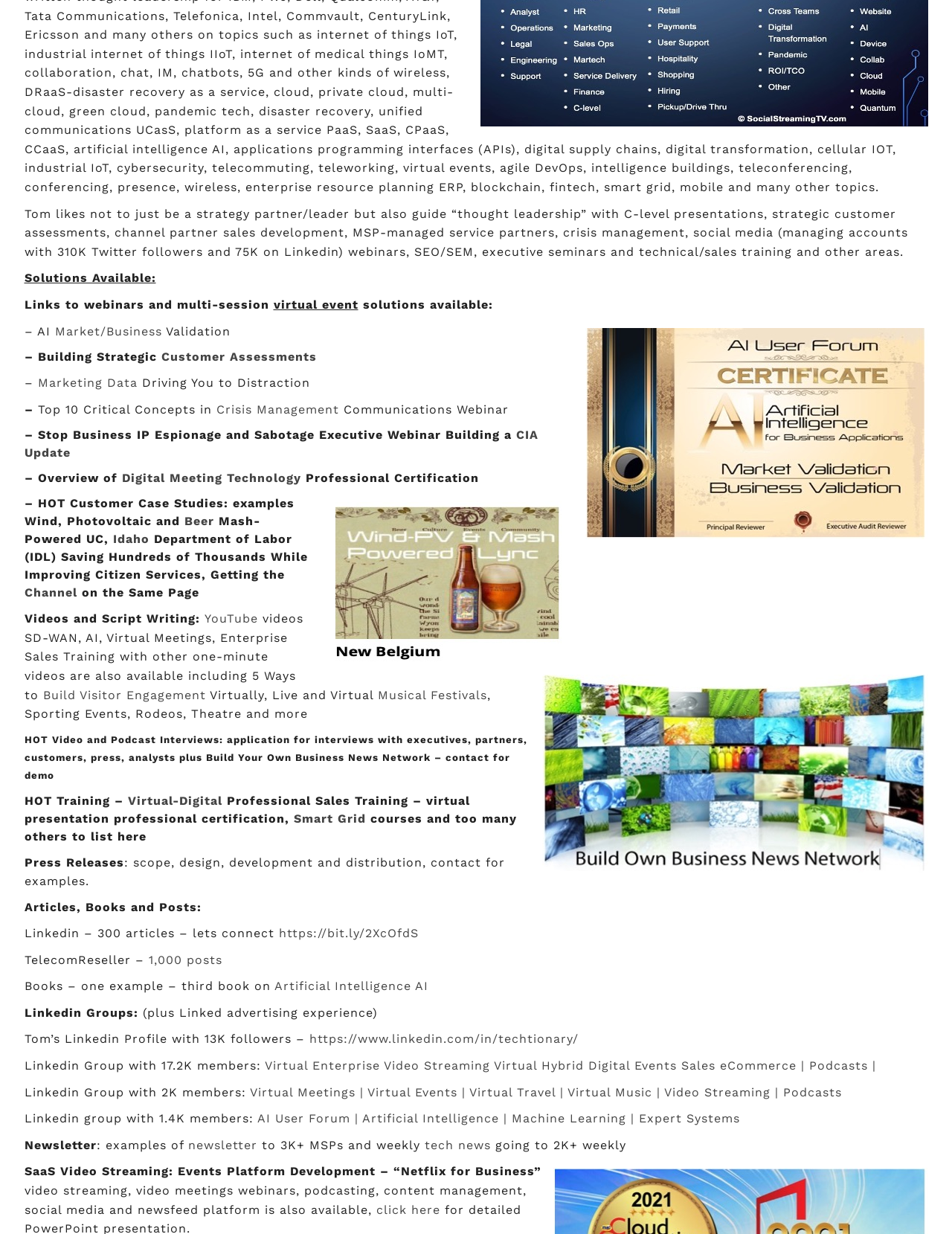Determine the bounding box coordinates for the element that should be clicked to follow this instruction: "Visit 'YouTube'". The coordinates should be given as four float numbers between 0 and 1, in the format [left, top, right, bottom].

[0.214, 0.496, 0.271, 0.507]